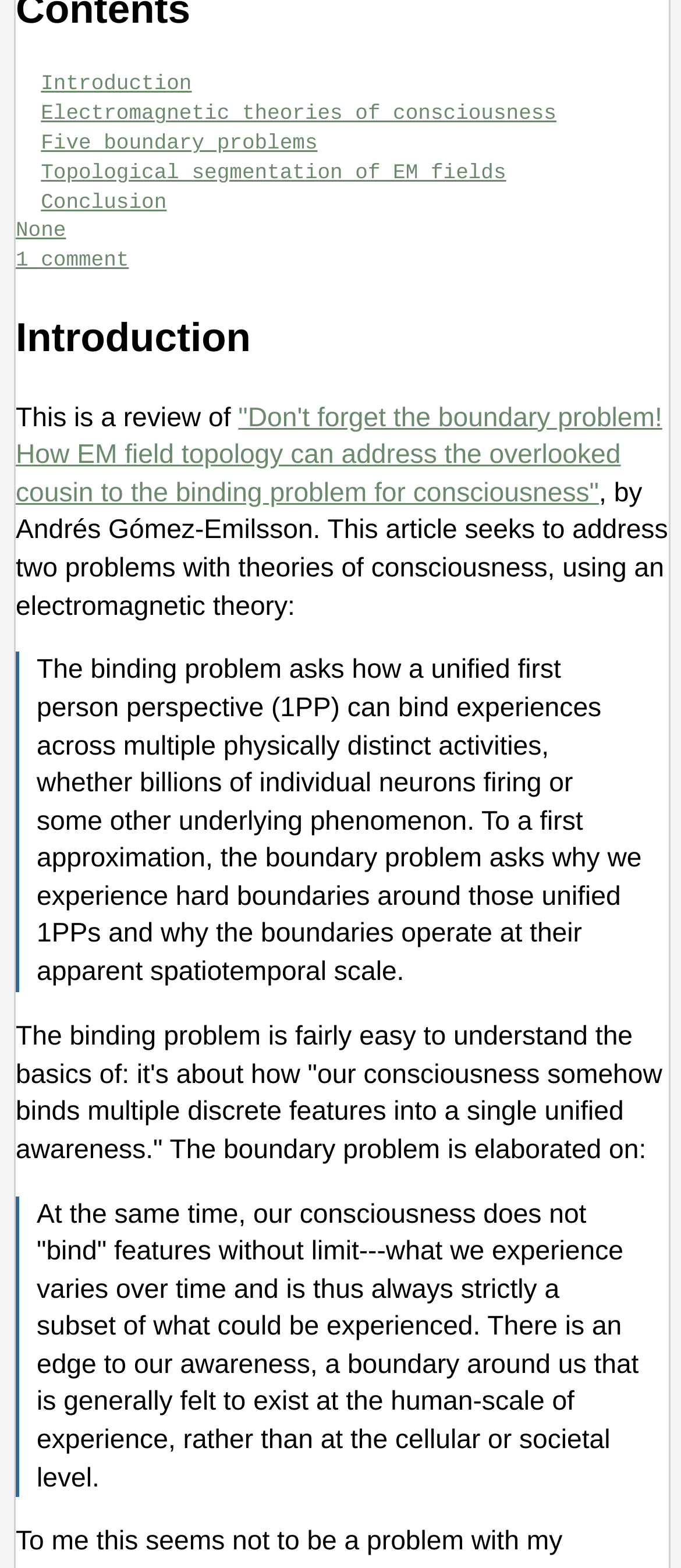Determine the bounding box for the described HTML element: "ME Other Nautical Fiction". Ensure the coordinates are four float numbers between 0 and 1 in the format [left, top, right, bottom].

None